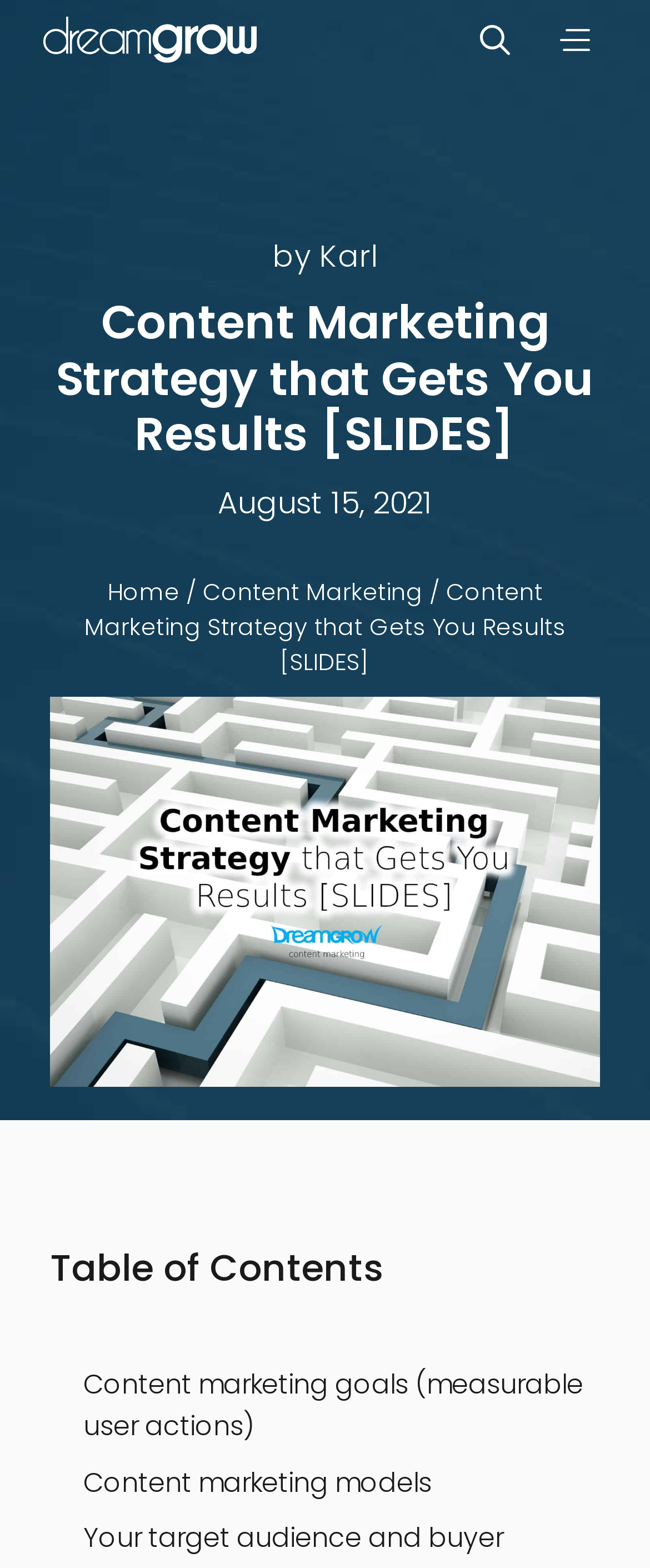Locate the bounding box coordinates of the area that needs to be clicked to fulfill the following instruction: "Go to the 'Content Marketing' page". The coordinates should be in the format of four float numbers between 0 and 1, namely [left, top, right, bottom].

[0.312, 0.367, 0.65, 0.388]